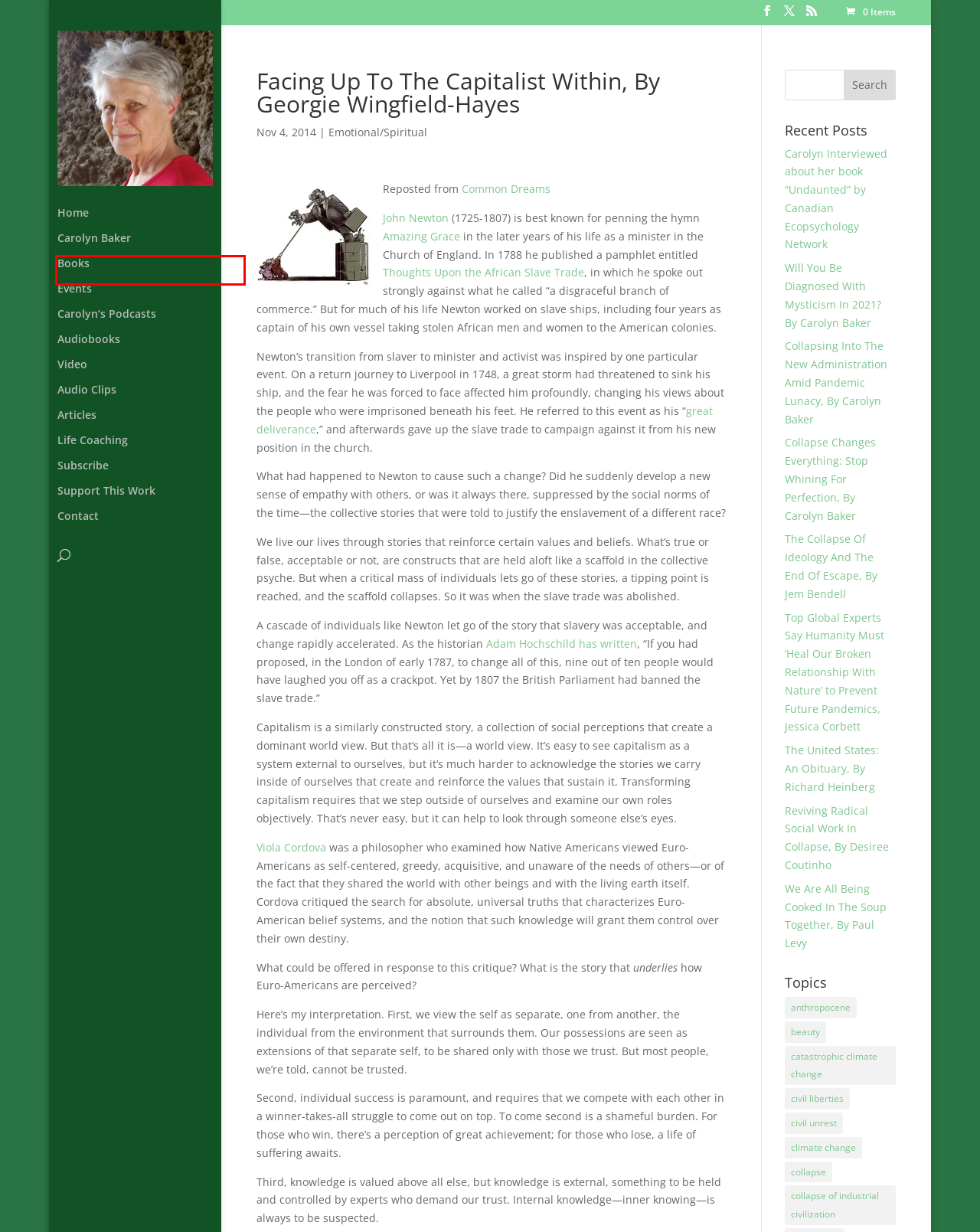Examine the screenshot of a webpage with a red rectangle bounding box. Select the most accurate webpage description that matches the new webpage after clicking the element within the bounding box. Here are the candidates:
A. beauty | Carolyn Baker
B. catastrophic climate change | Carolyn Baker
C. Videos | Carolyn Baker
D. Collapsing Into The New Administration Amid Pandemic Lunacy, By Carolyn Baker | Carolyn Baker
E. Podcasts | Carolyn Baker
F. We Are All Being Cooked In The Soup Together, By Paul Levy | Carolyn Baker
G. Books | Carolyn Baker
H. Carolyn Baker | Author. Speaker. Collapse Coach. Radio Host.

G